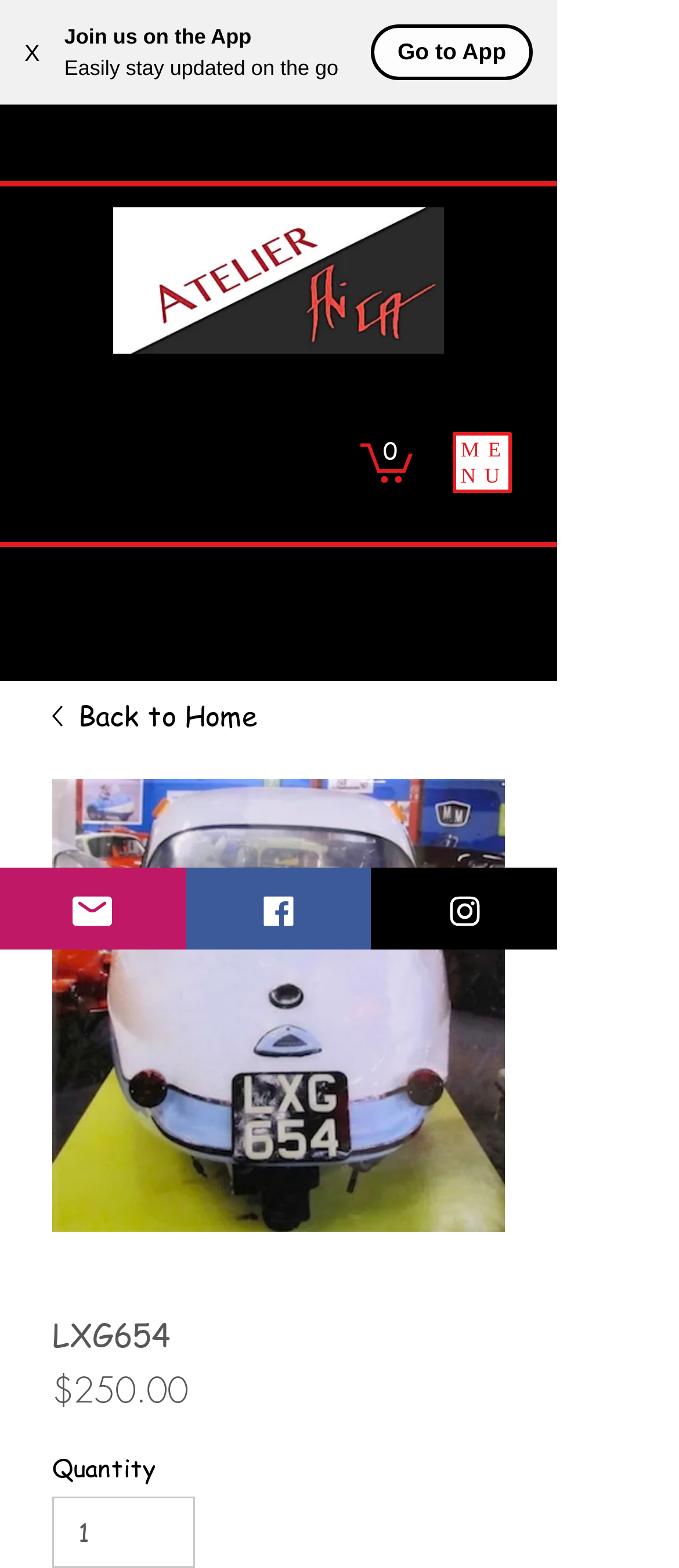How can I contact the website? Observe the screenshot and provide a one-word or short phrase answer.

Email